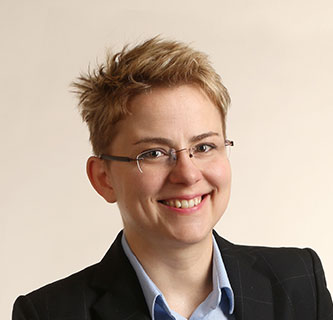Offer a detailed explanation of what is depicted in the image.

This image features Kasia Bialek, a hybrid marketer known for her skills in Marketing, Product Management, Trade Marketing, and Customer Insights. She presents a friendly and approachable demeanor, characterized by her short, stylish hair and a confident smile. Dressed in a professional black blazer over a light blue shirt, Kasia's attire reflects her business-oriented personality. The neutral background accentuates her image, making her stand out as a dynamic individual who is both creative and proactive. Her background includes a strong focus on result-oriented strategies and collaborative work, emphasizing her excellent interpersonal and communication skills.